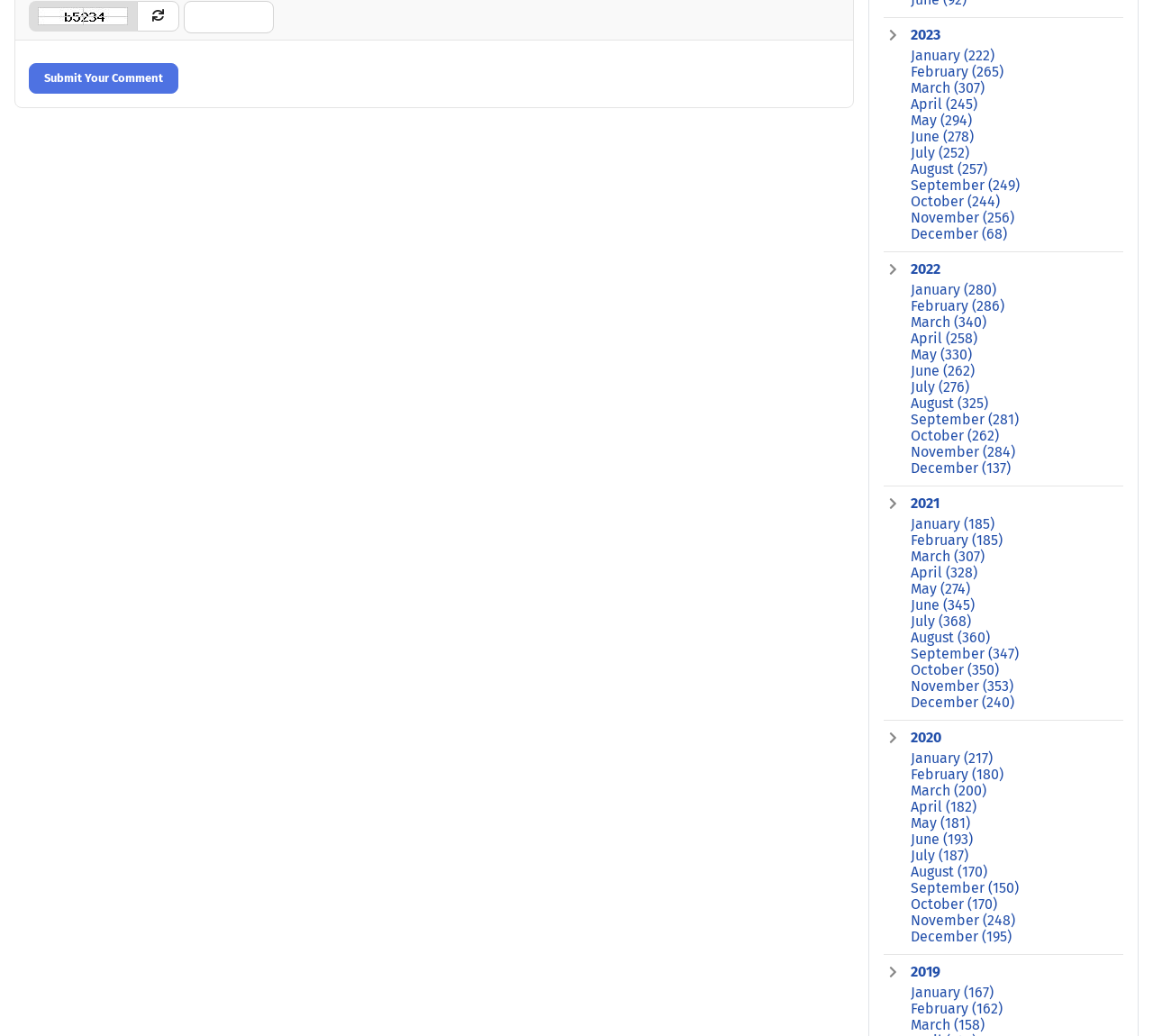Please determine the bounding box coordinates of the element to click in order to execute the following instruction: "Go to January 2022". The coordinates should be four float numbers between 0 and 1, specified as [left, top, right, bottom].

[0.79, 0.272, 0.864, 0.288]